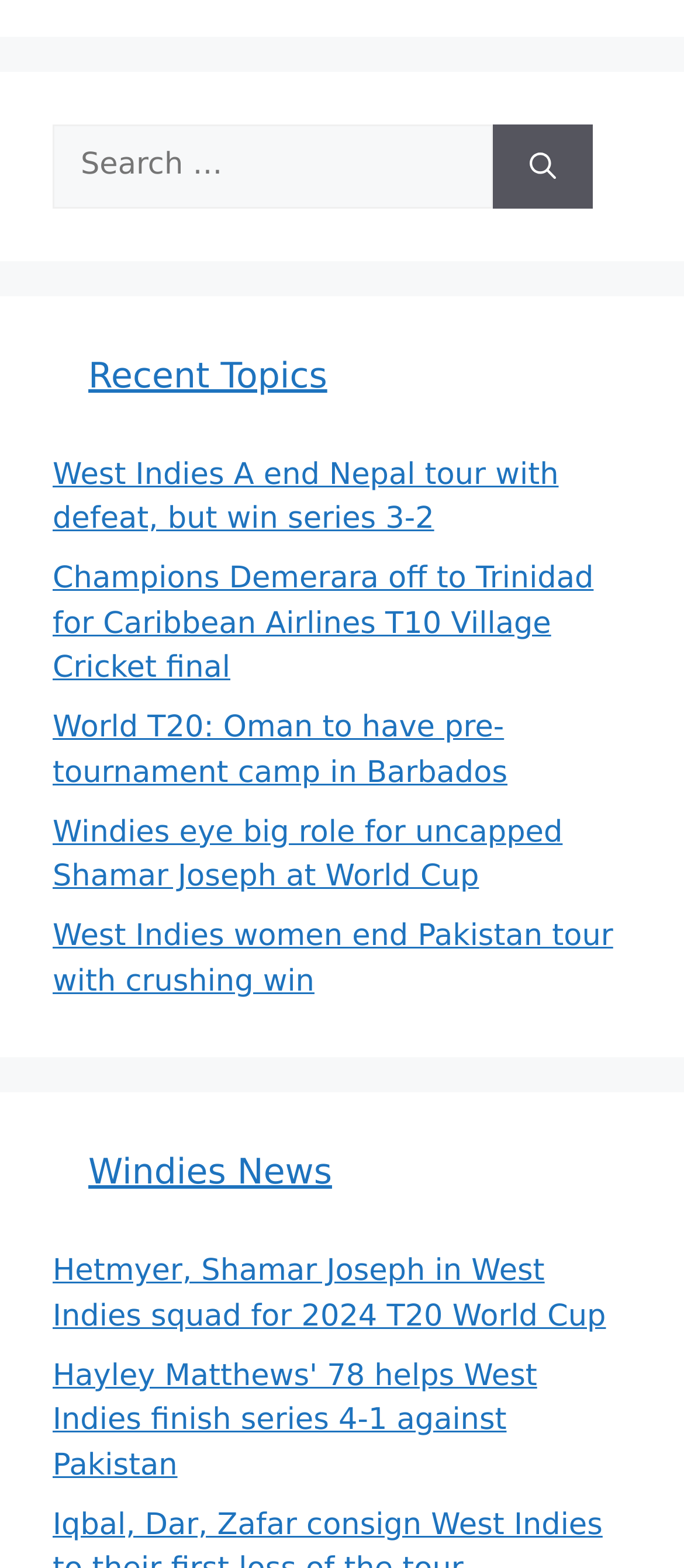Provide a brief response to the question below using a single word or phrase: 
How many news articles are displayed on the webpage?

7